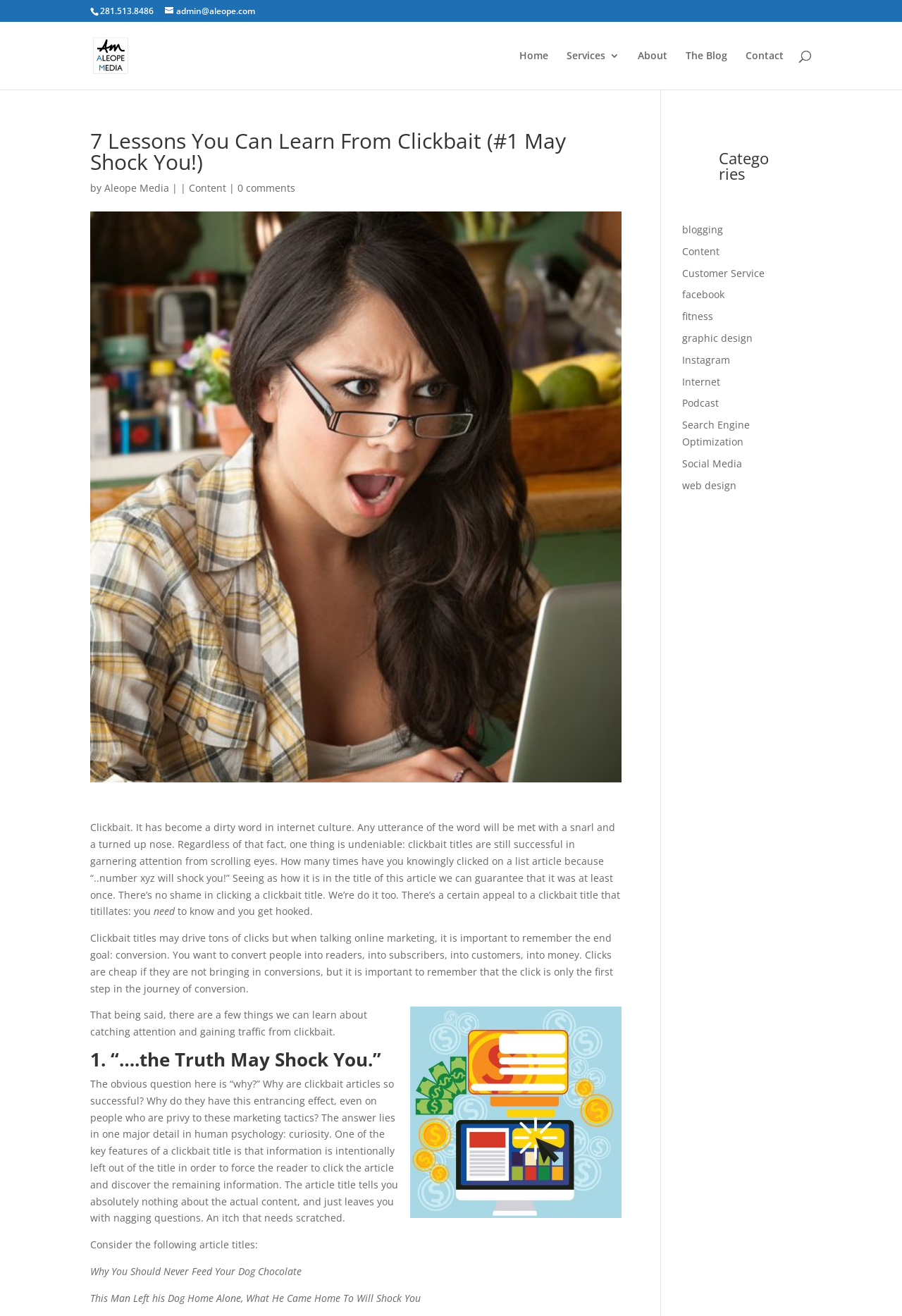Locate the bounding box coordinates of the region to be clicked to comply with the following instruction: "Learn about clickbait". The coordinates must be four float numbers between 0 and 1, in the form [left, top, right, bottom].

[0.1, 0.798, 0.689, 0.817]